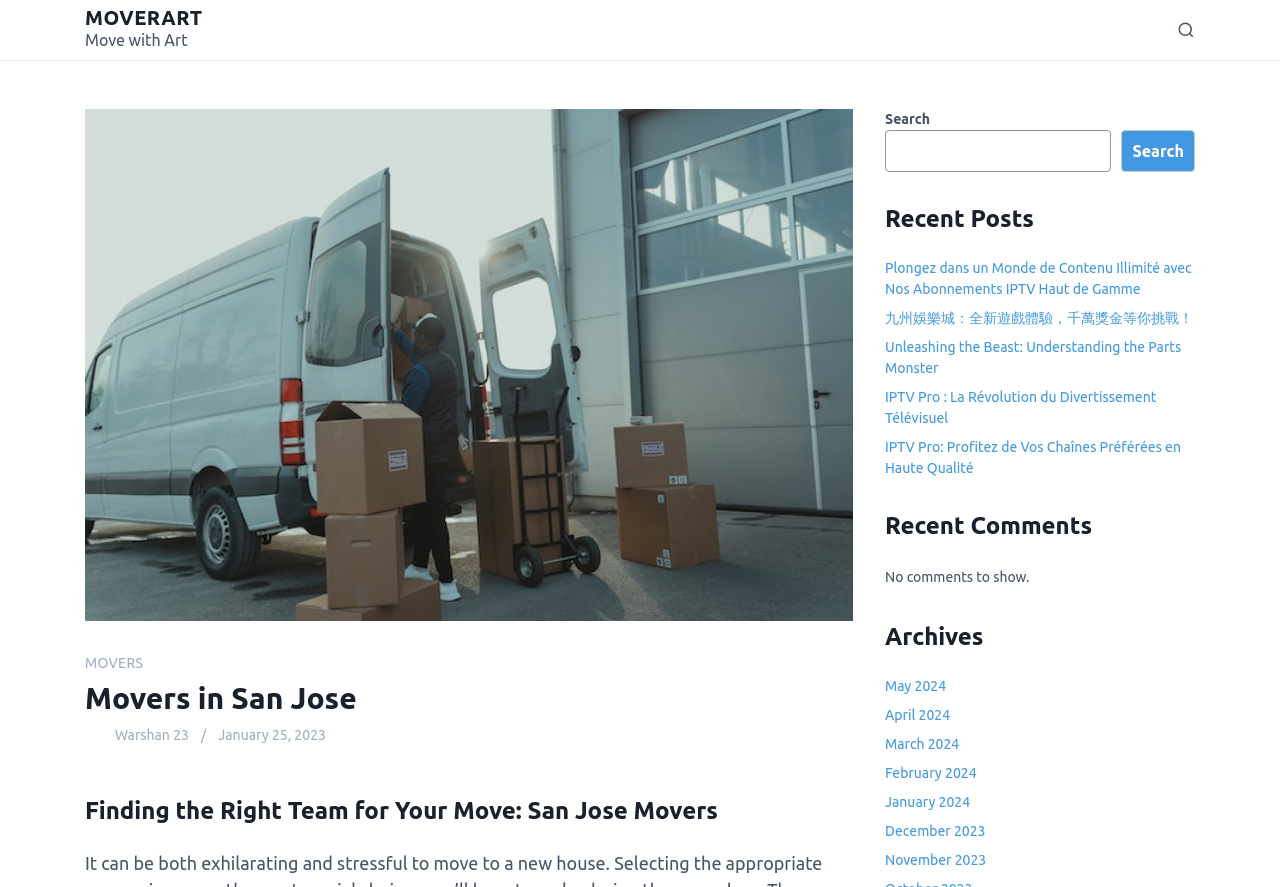Based on the element description Search, identify the bounding box coordinates for the UI element. The coordinates should be in the format (top-left x, top-left y, bottom-right x, bottom-right y) and within the 0 to 1 range.

[0.876, 0.147, 0.934, 0.194]